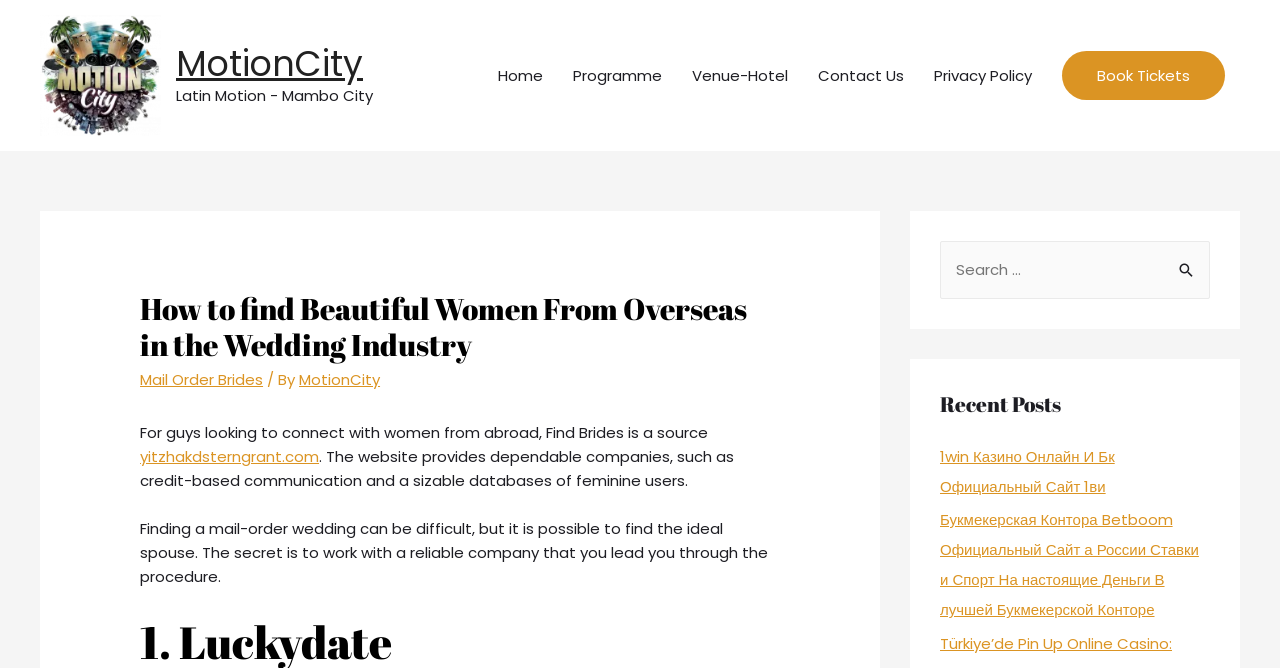Is there a search function on the webpage?
We need a detailed and meticulous answer to the question.

The search function can be found in the bottom-right section of the webpage, where it says 'Search for:' and has a search box and a 'Search' button.